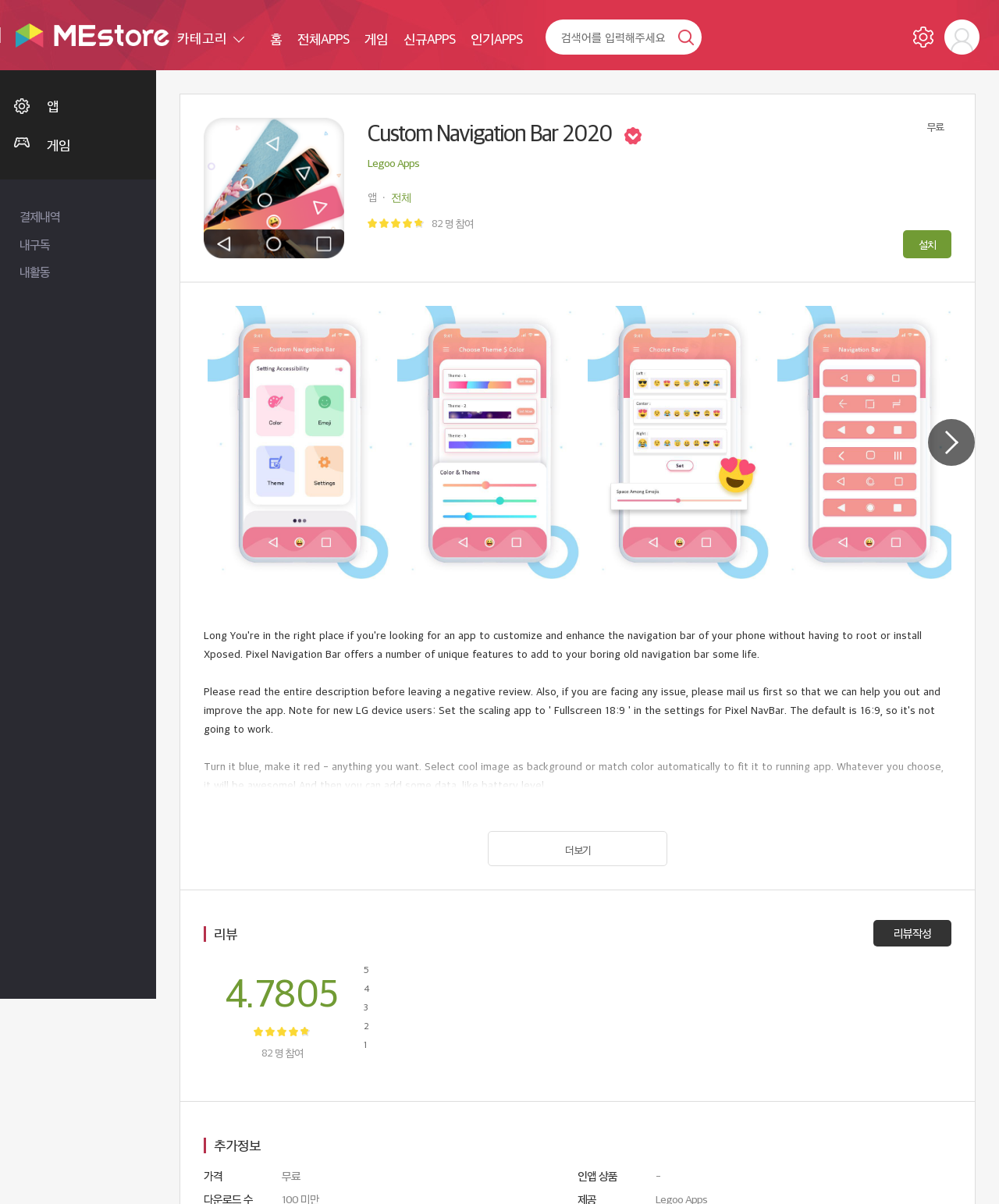Indicate the bounding box coordinates of the element that needs to be clicked to satisfy the following instruction: "View the details of Custom Navigation Bar 2020". The coordinates should be four float numbers between 0 and 1, i.e., [left, top, right, bottom].

[0.204, 0.254, 0.394, 0.481]